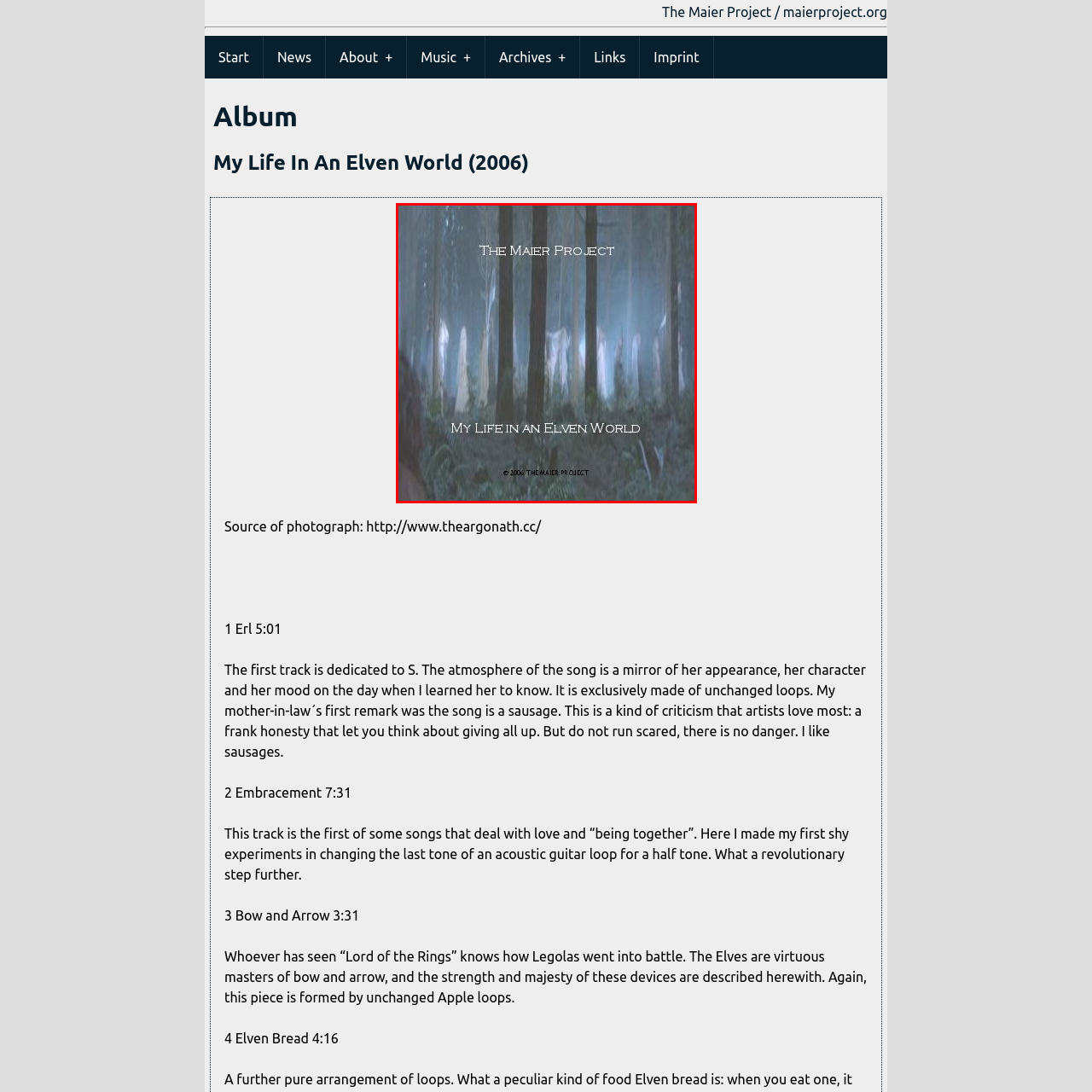Look at the area marked with a blue rectangle, What is the name of the project? 
Provide your answer using a single word or phrase.

The Maier Project